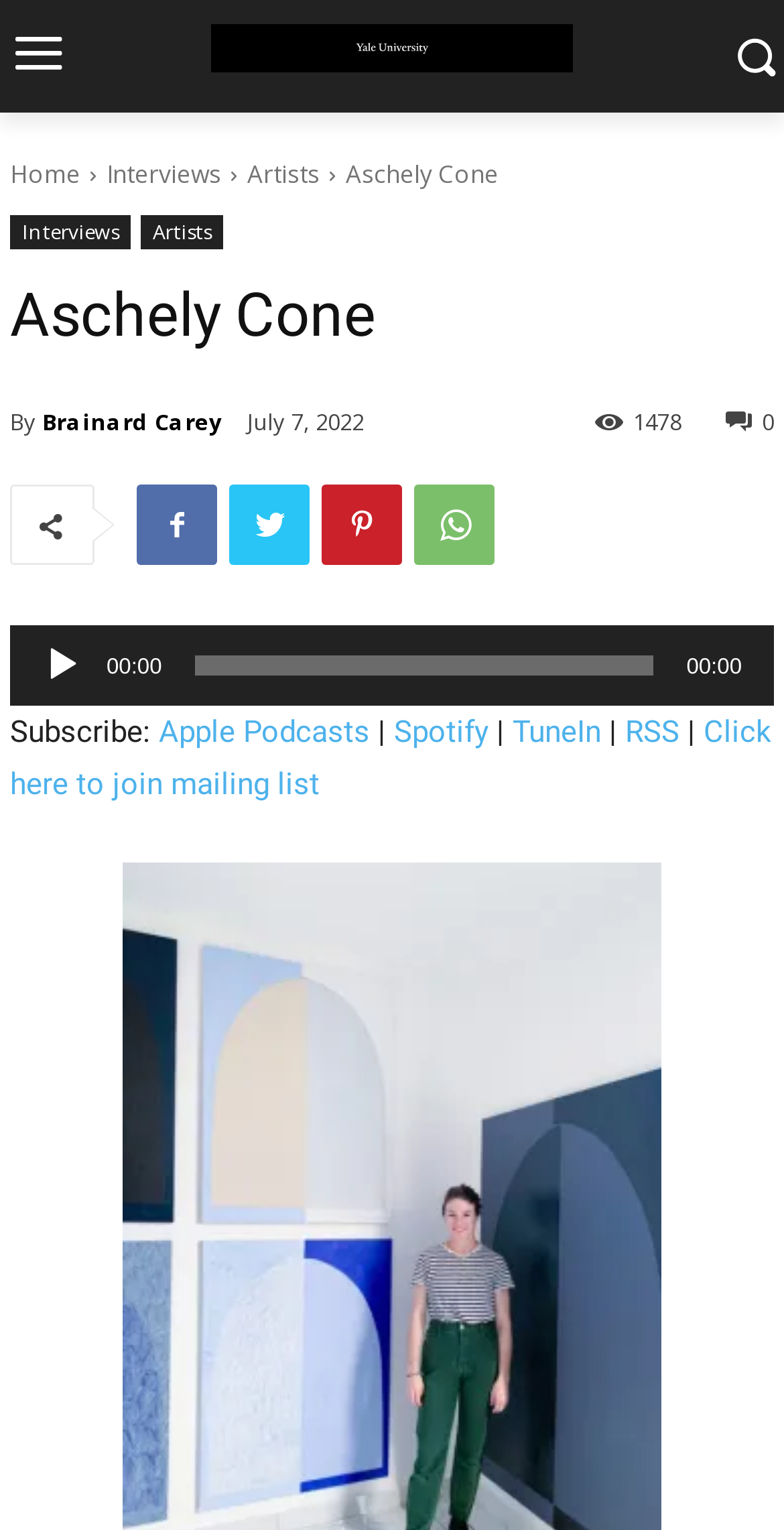Can you find the bounding box coordinates for the UI element given this description: "aria-label="Play" title="Play""? Provide the coordinates as four float numbers between 0 and 1: [left, top, right, bottom].

[0.054, 0.422, 0.105, 0.448]